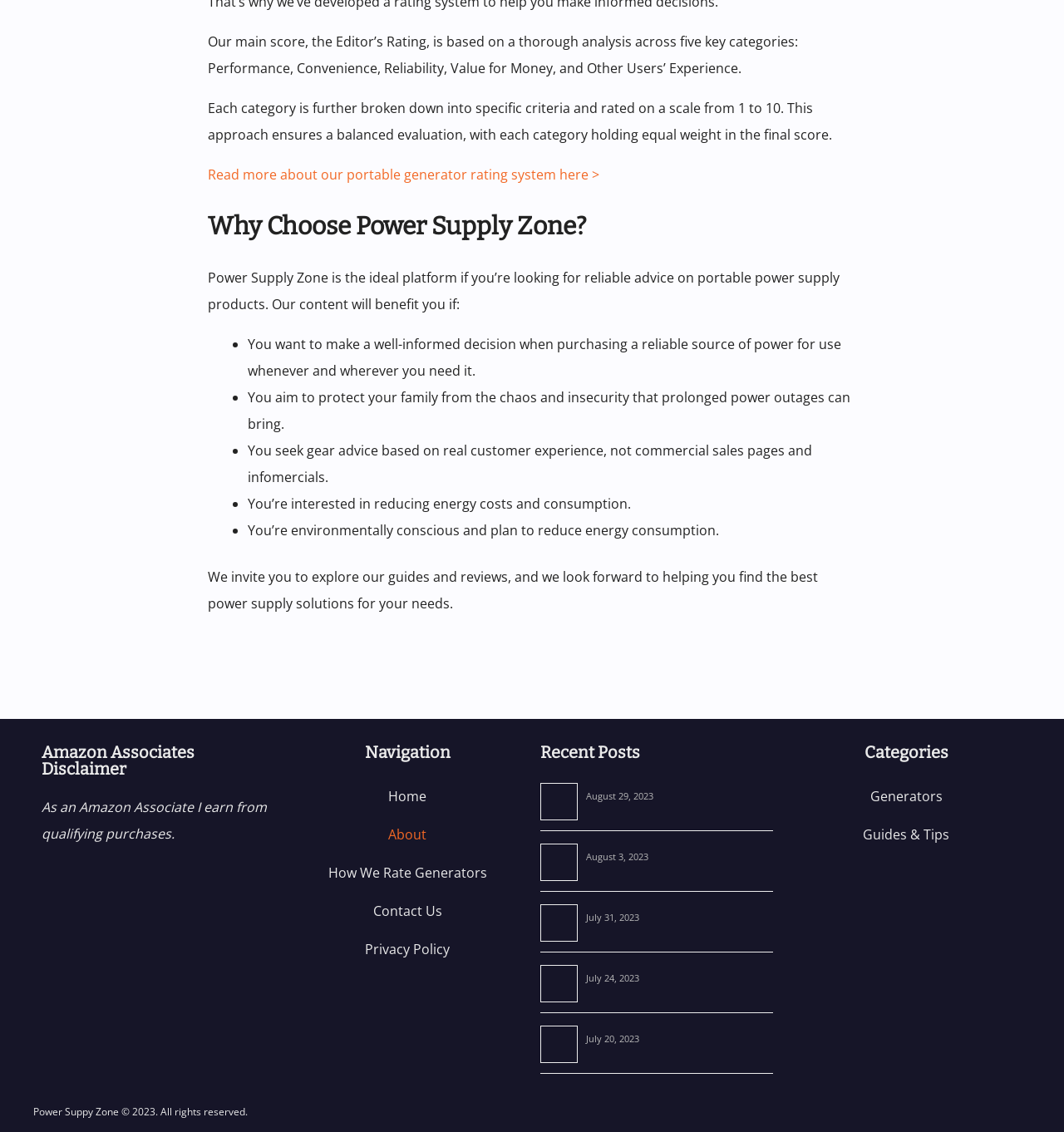Show the bounding box coordinates of the region that should be clicked to follow the instruction: "Contact us."

[0.273, 0.788, 0.492, 0.821]